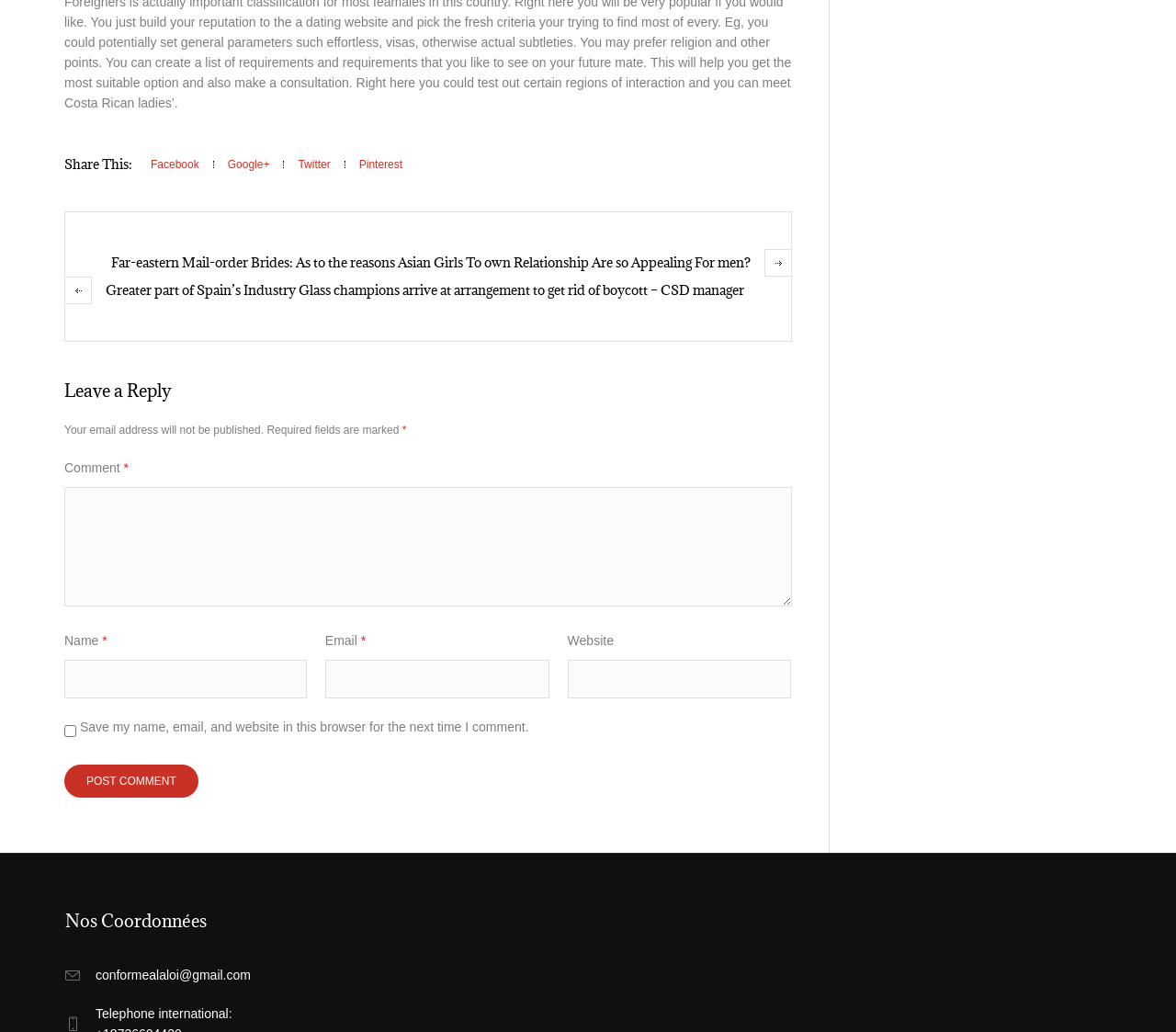Provide the bounding box coordinates of the section that needs to be clicked to accomplish the following instruction: "Post a comment."

[0.055, 0.741, 0.169, 0.773]